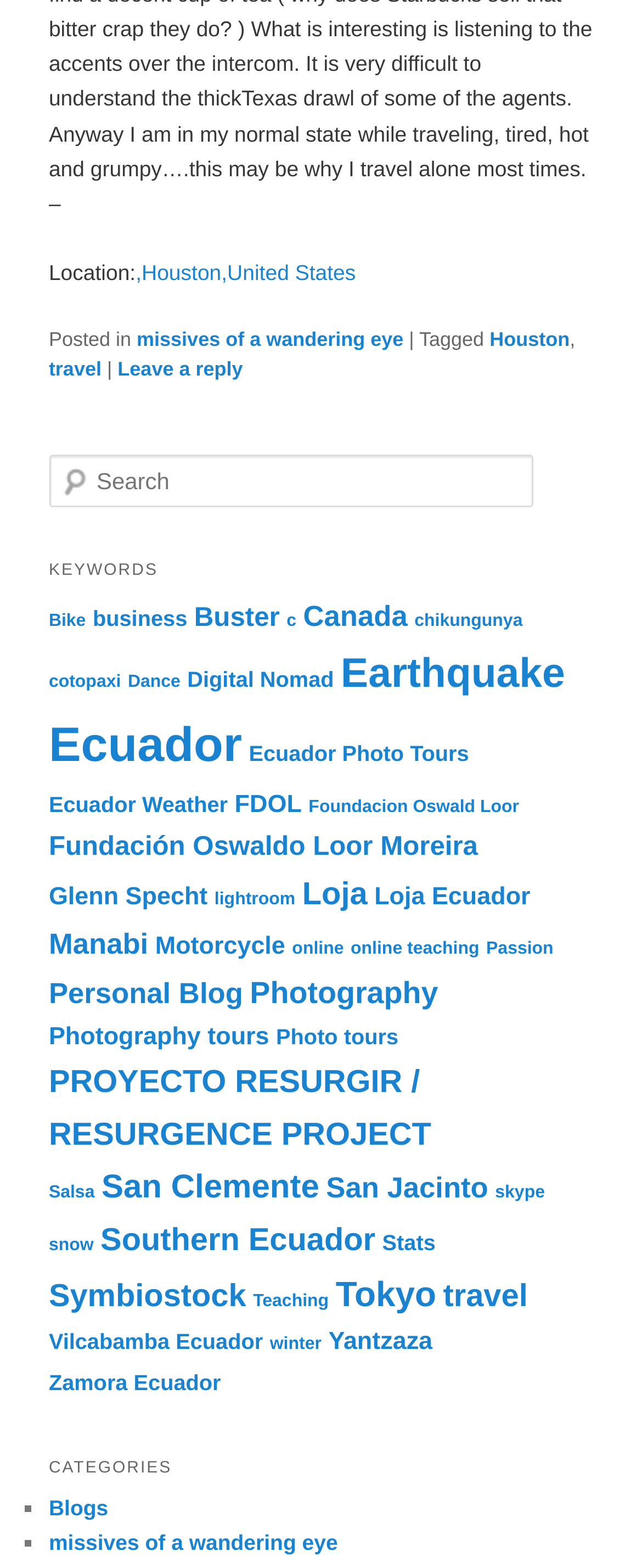What is the name of the blog?
Craft a detailed and extensive response to the question.

The answer can be found in the footer section, where it says 'Posted in ... missives of a wandering eye'.